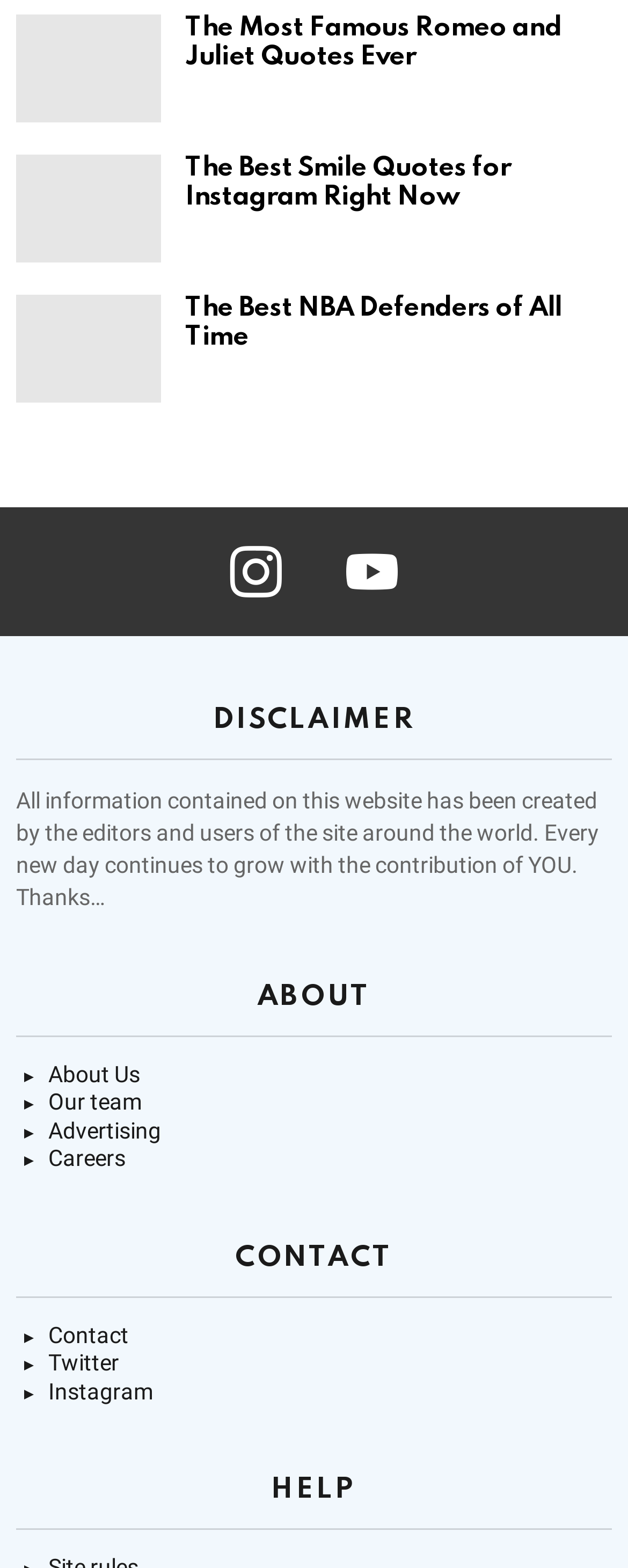Pinpoint the bounding box coordinates of the clickable element needed to complete the instruction: "Go to Smile Quotes for Instagram". The coordinates should be provided as four float numbers between 0 and 1: [left, top, right, bottom].

[0.026, 0.098, 0.256, 0.167]